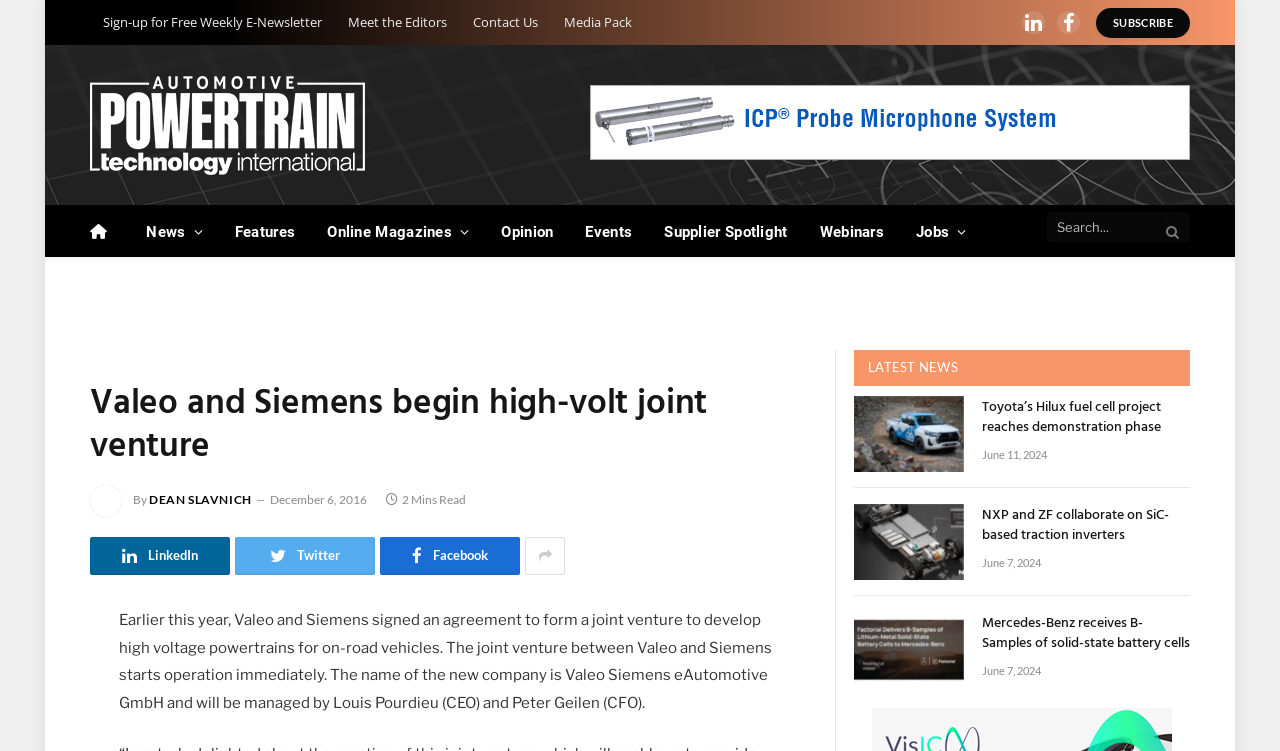What is the author of the article 'Valeo and Siemens begin high-volt joint venture'?
Refer to the image and offer an in-depth and detailed answer to the question.

The answer can be found in the article section of the webpage, where the author's name 'DEAN SLAVNICH' is mentioned below the article title.